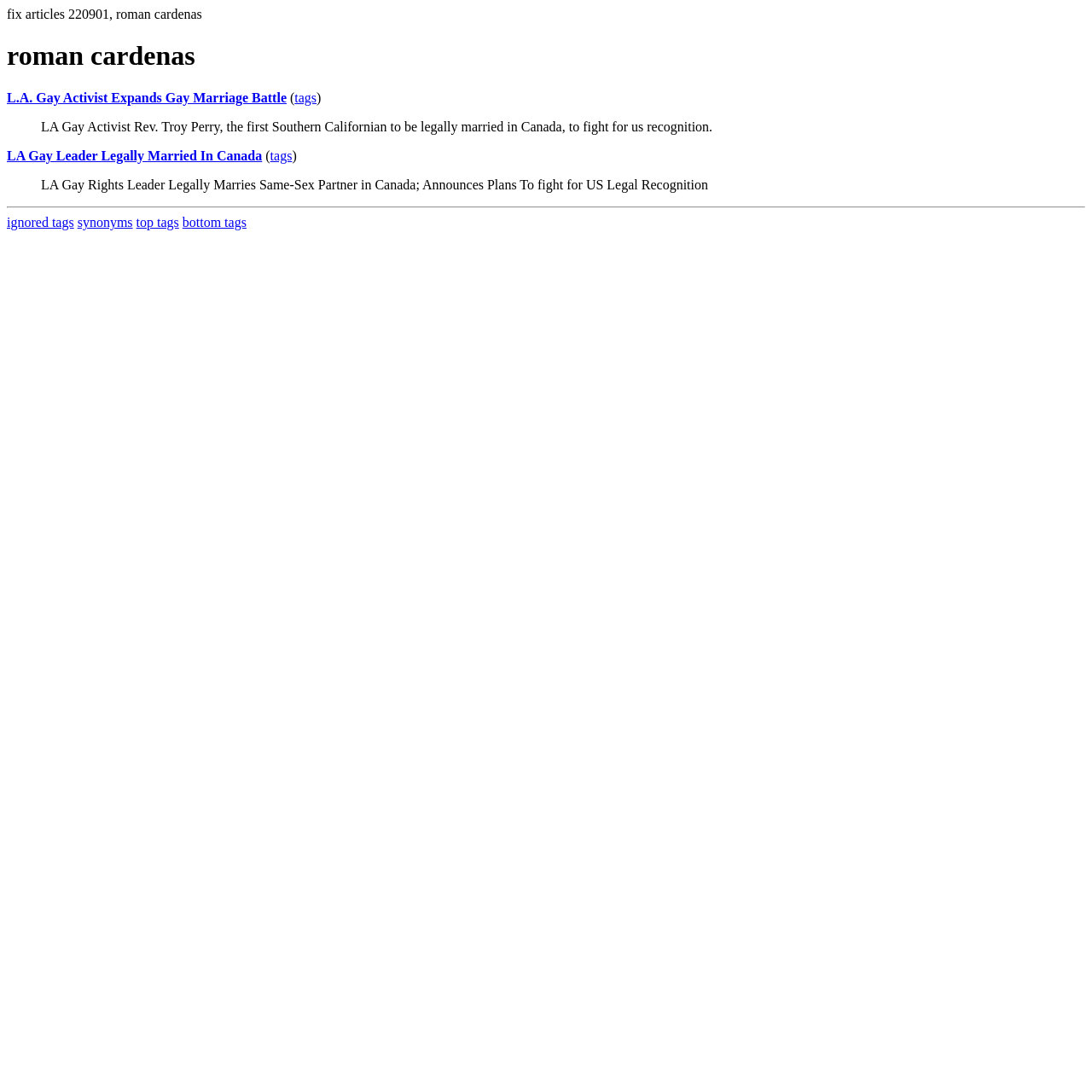Locate the bounding box coordinates of the element you need to click to accomplish the task described by this instruction: "Visit the ACCC home page".

None